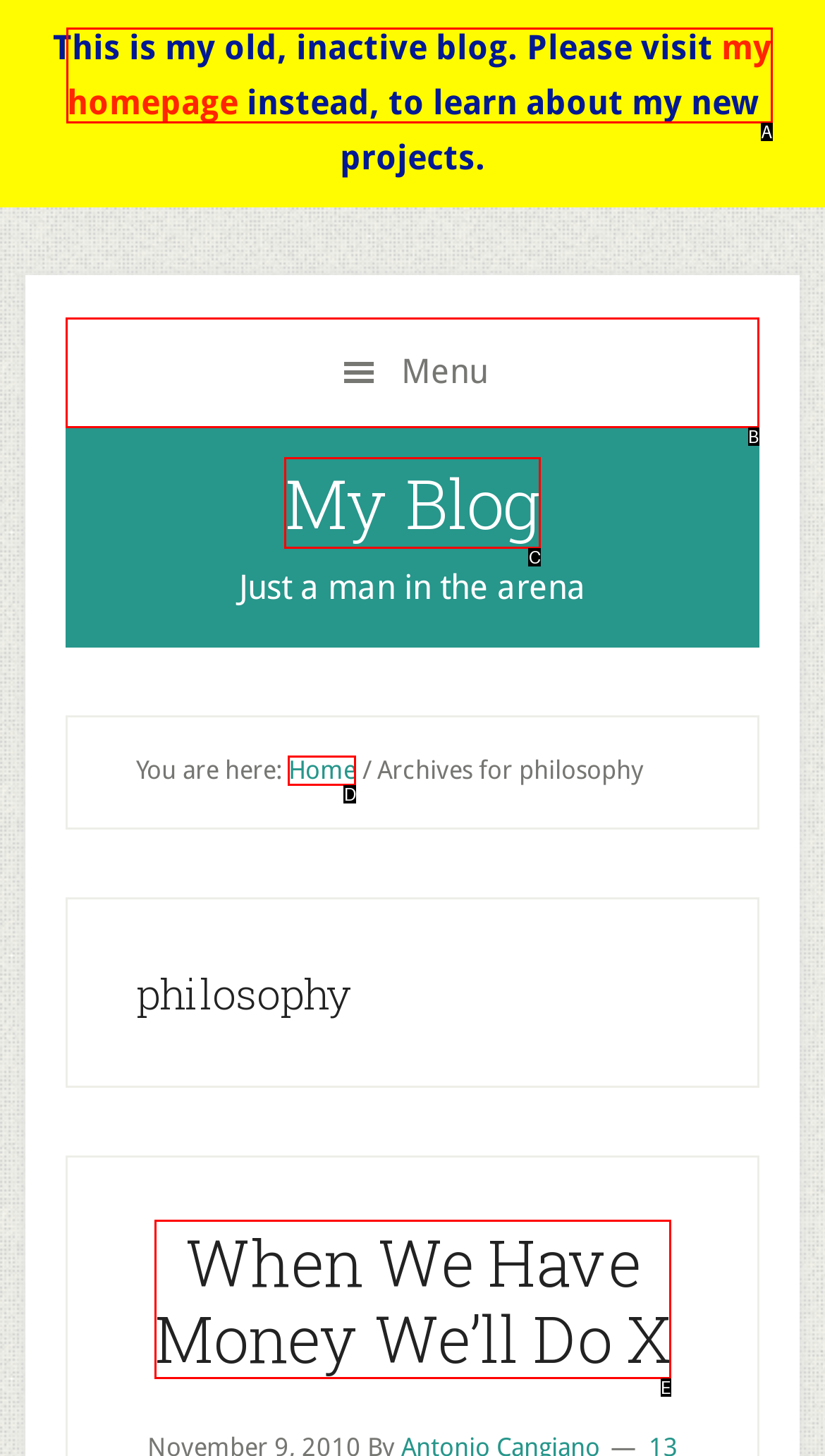From the given options, choose the HTML element that aligns with the description: Menu. Respond with the letter of the selected element.

B